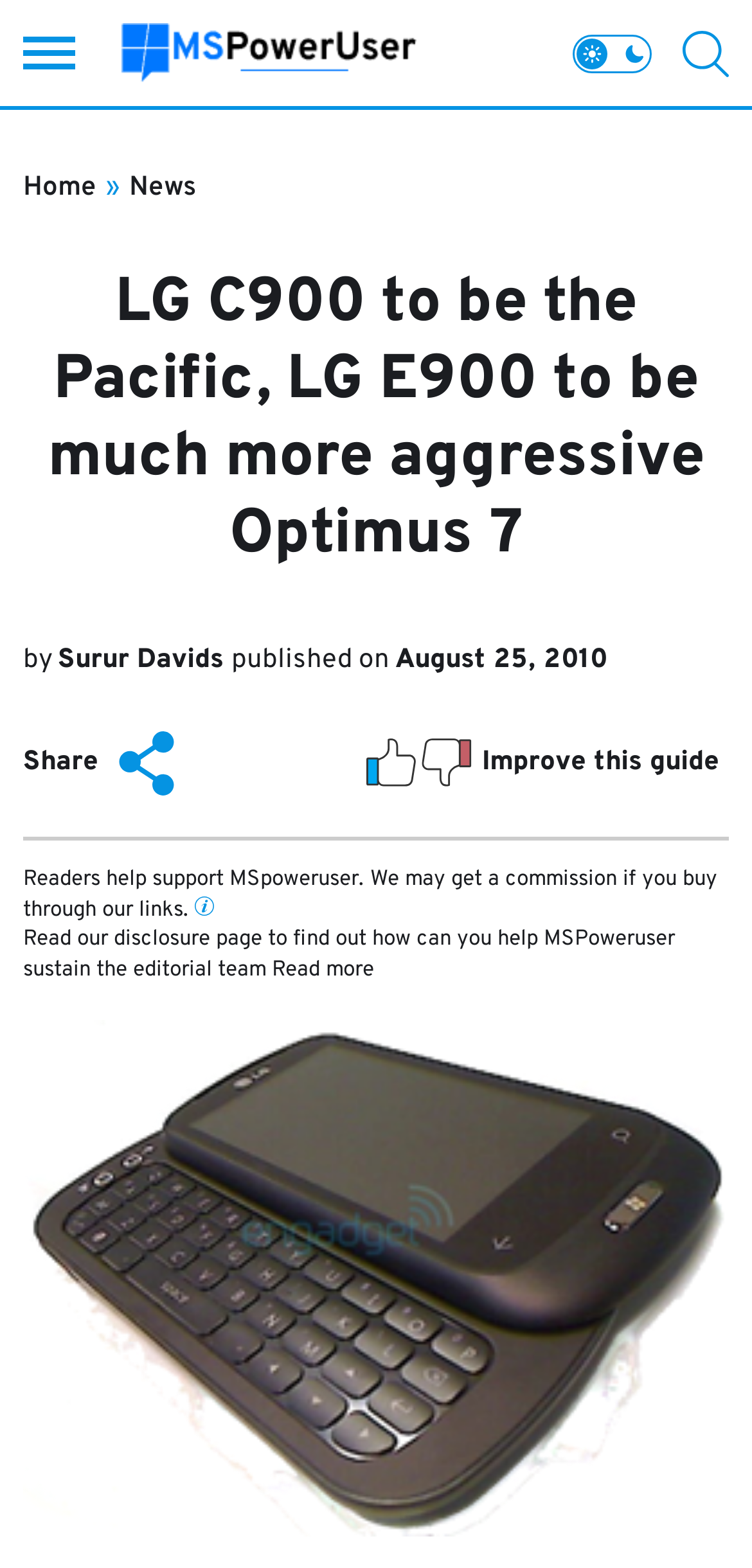From the webpage screenshot, identify the region described by title="Open search bar". Provide the bounding box coordinates as (top-left x, top-left y, bottom-right x, bottom-right y), with each value being a floating point number between 0 and 1.

[0.908, 0.019, 0.969, 0.049]